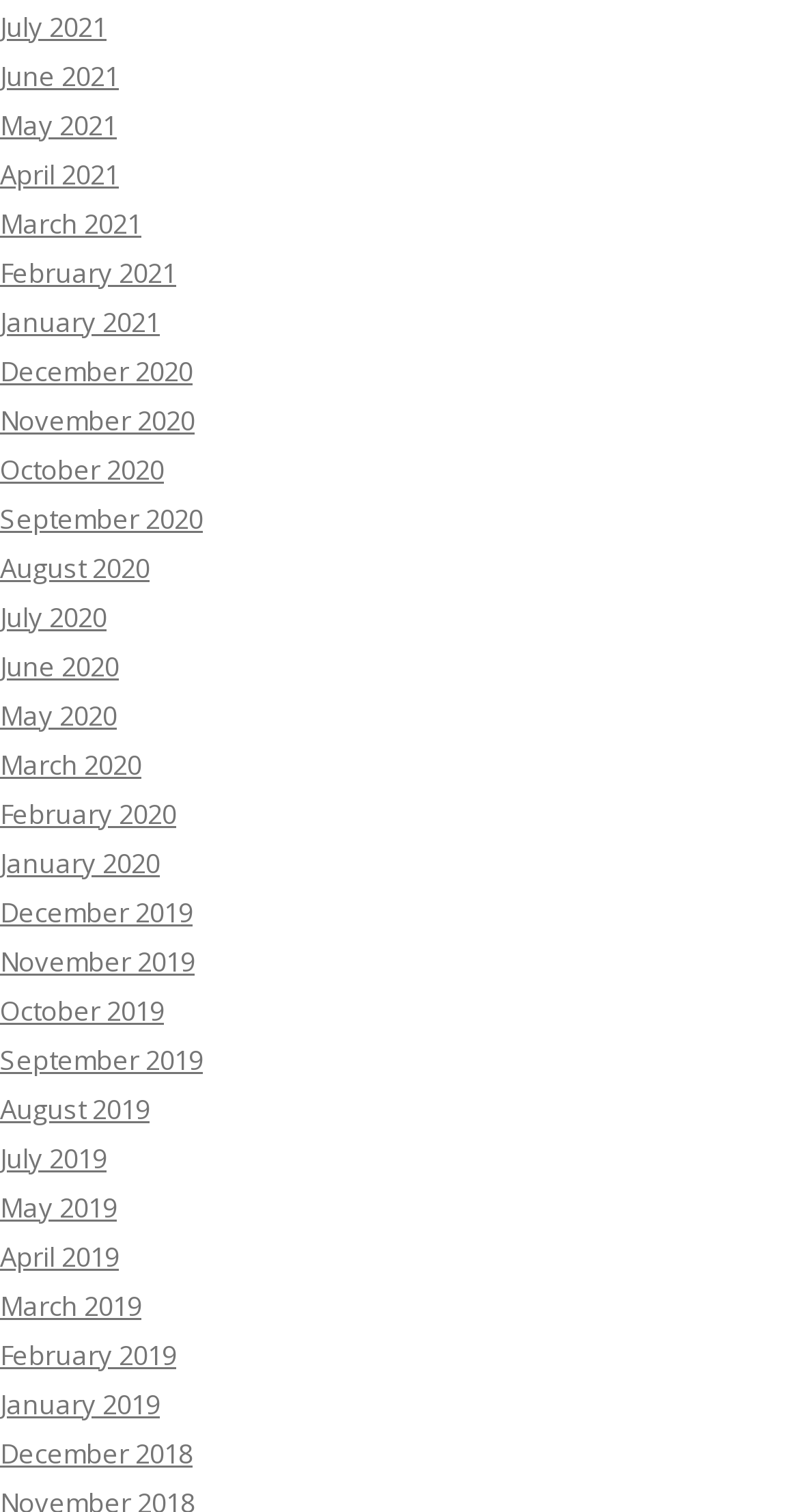Could you determine the bounding box coordinates of the clickable element to complete the instruction: "View January 2019"? Provide the coordinates as four float numbers between 0 and 1, i.e., [left, top, right, bottom].

[0.0, 0.916, 0.2, 0.941]